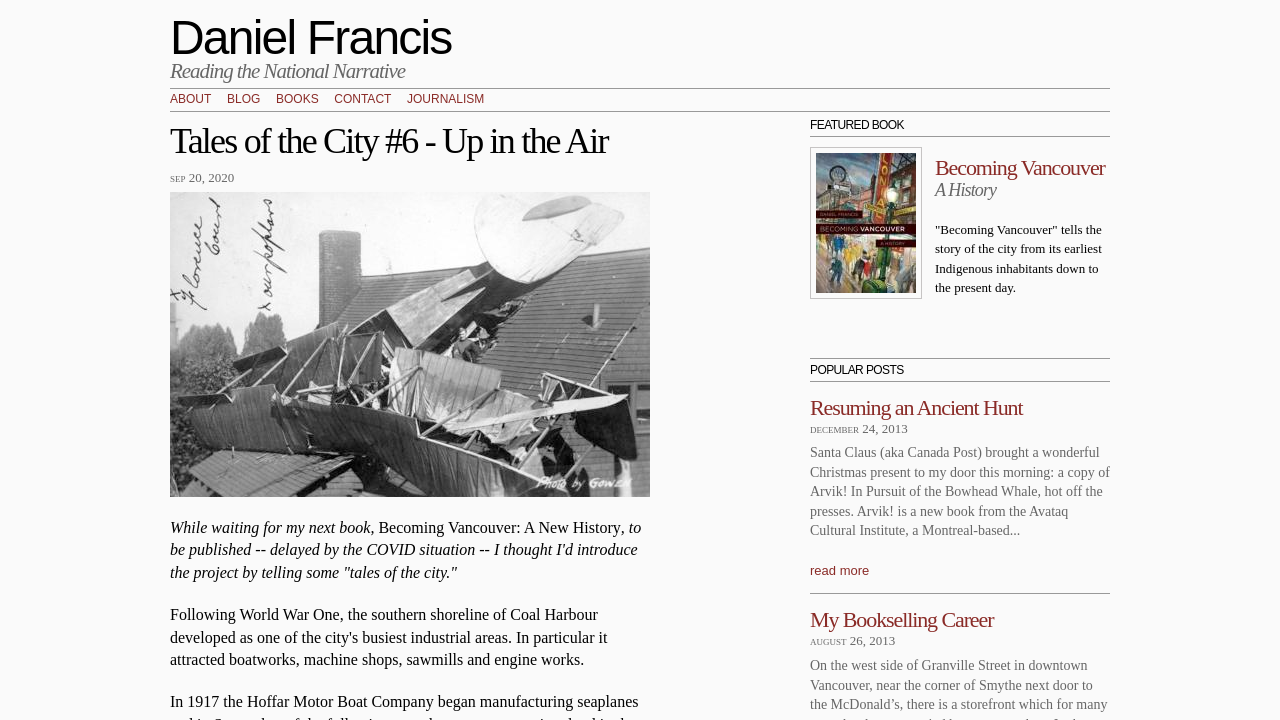Offer a thorough description of the webpage.

The webpage is about Daniel Francis, an author, and his works. At the top, there is a heading with the title "Tales of the City #6 - Up in the Air" and a link to skip to the main content. Below this, there is a heading with the author's name, "Daniel Francis", which is also a link.

To the right of the author's name, there are five links: "ABOUT", "BLOG", "BOOKS", "CONTACT", and "JOURNALISM". These links are positioned horizontally, with "ABOUT" on the left and "JOURNALISM" on the right.

Below the author's name, there is a heading "Tales of the City #6 - Up in the Air" again, followed by a footer section with the date "sep 20, 2020". 

The main content of the page is divided into three sections. The first section is about the author's upcoming book, "Becoming Vancouver: A New History". There is a heading "FEATURED BOOK" and a subheading "Becoming Vancouver", with a link to the book. Below this, there is a brief description of the book.

The second section is about popular posts. There is a heading "POPULAR POSTS" and three posts listed below. Each post has a heading, a date, and a brief description. The first post is "Resuming an Ancient Hunt", the second is about a Christmas present, and the third is "My Bookselling Career". Each post has a "read more" link.

Overall, the webpage is about Daniel Francis and his works, with a focus on his upcoming book and popular blog posts.